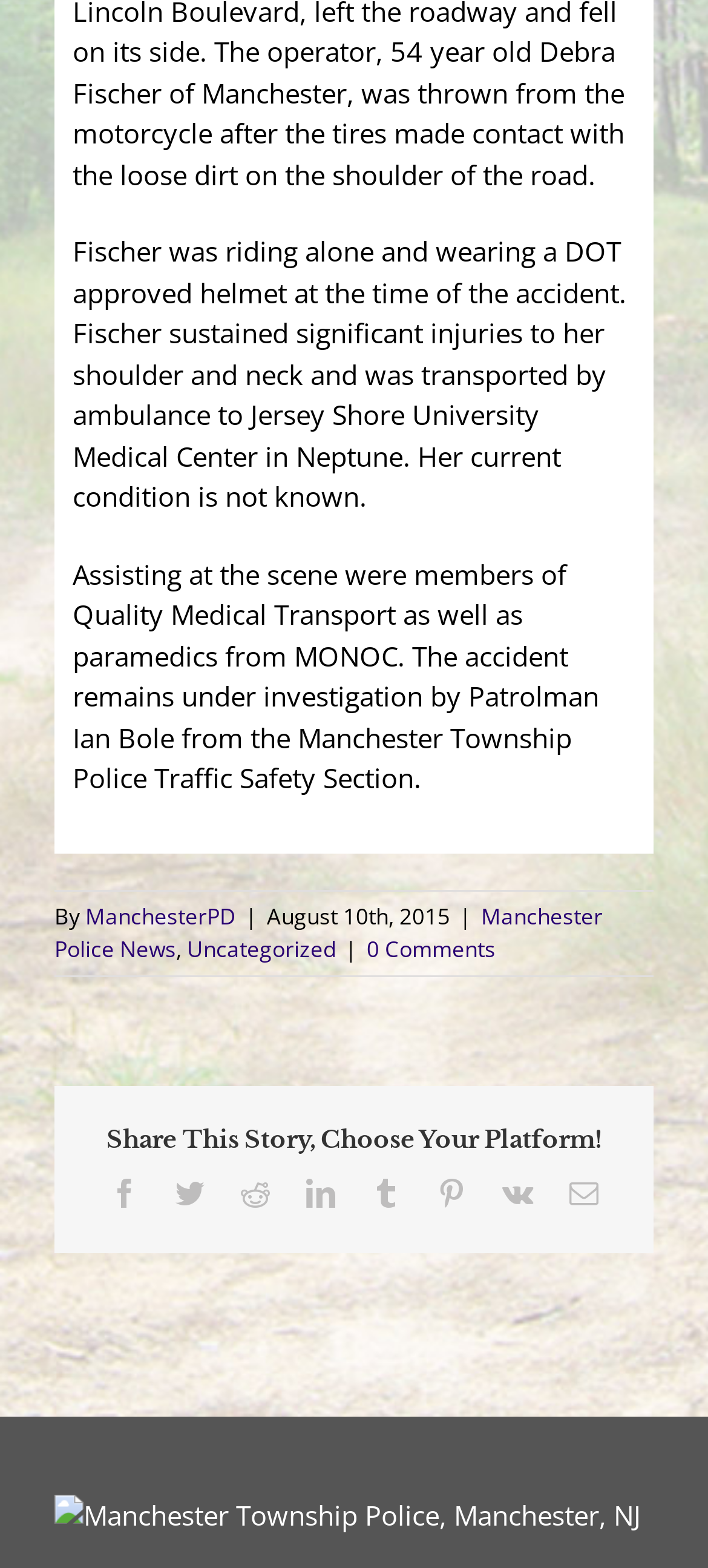Find the bounding box coordinates corresponding to the UI element with the description: "parent_node: MANCHESTER TOWNSHIP POLICE". The coordinates should be formatted as [left, top, right, bottom], with values as floats between 0 and 1.

[0.077, 0.954, 0.905, 0.977]